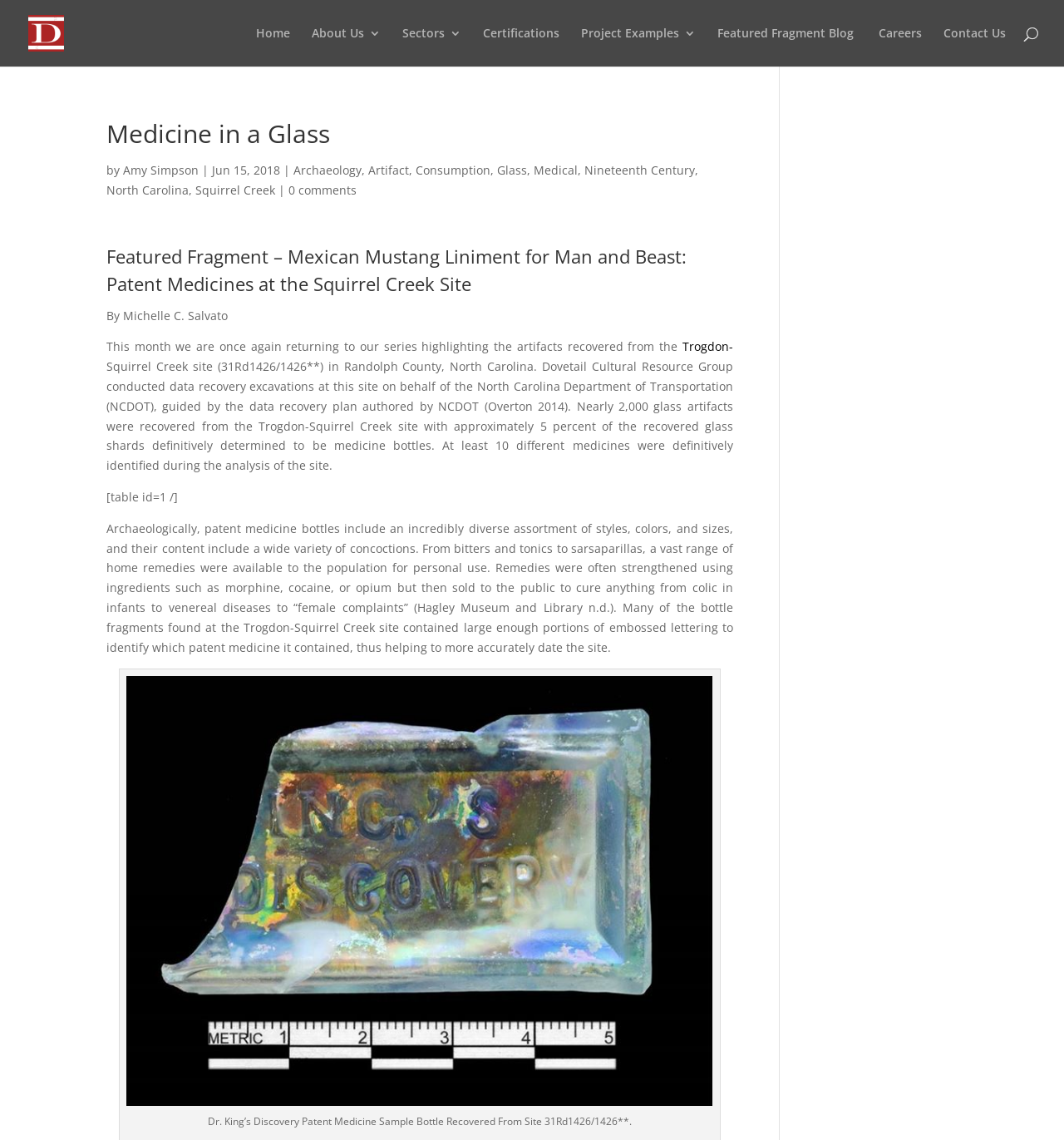What is the name of the author of the blog post? Based on the image, give a response in one word or a short phrase.

Michelle C. Salvato